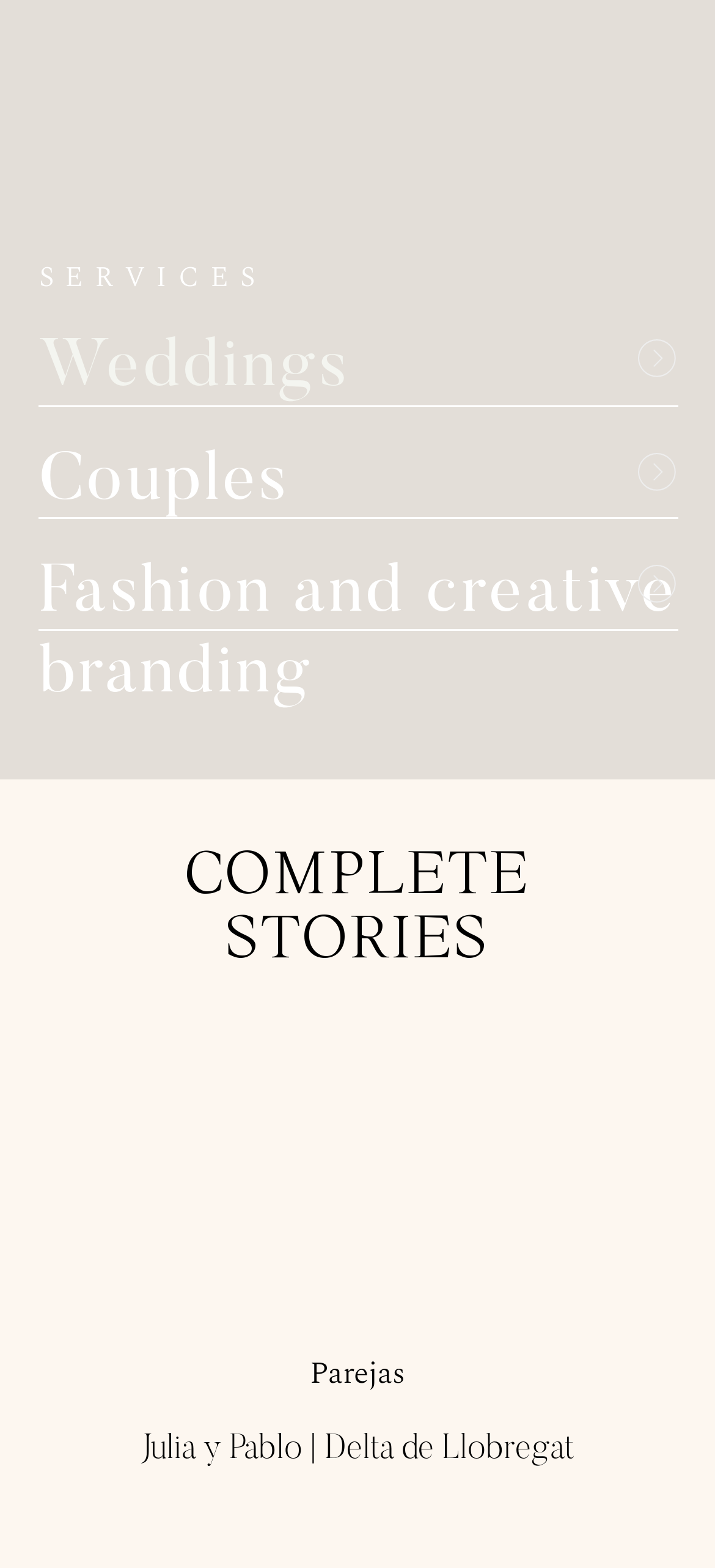Provide the bounding box coordinates of the HTML element described as: "Couples". The bounding box coordinates should be four float numbers between 0 and 1, i.e., [left, top, right, bottom].

[0.054, 0.287, 0.405, 0.33]